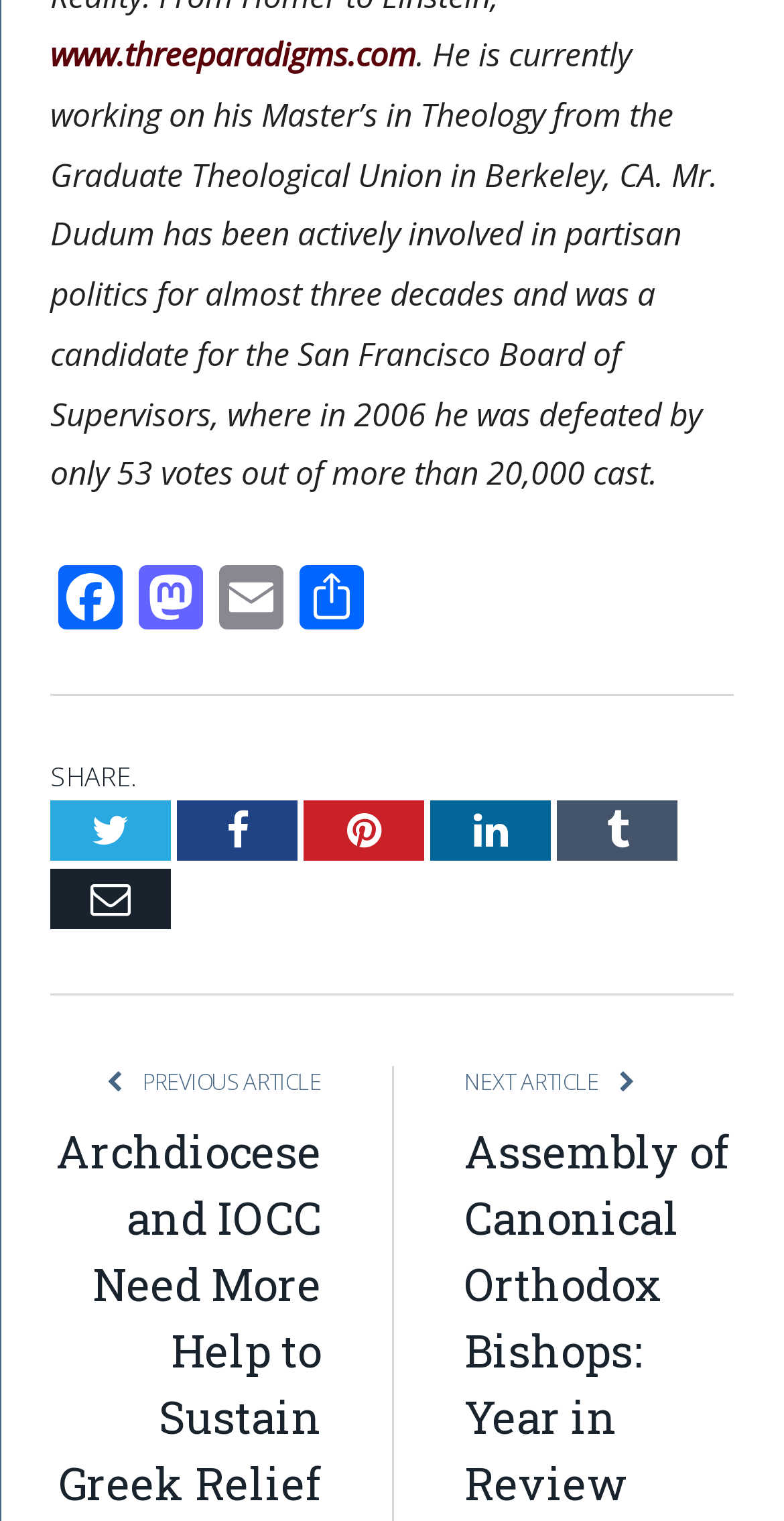Locate the coordinates of the bounding box for the clickable region that fulfills this instruction: "read the article about Assembly of Canonical Orthodox Bishops".

[0.592, 0.738, 0.931, 0.995]